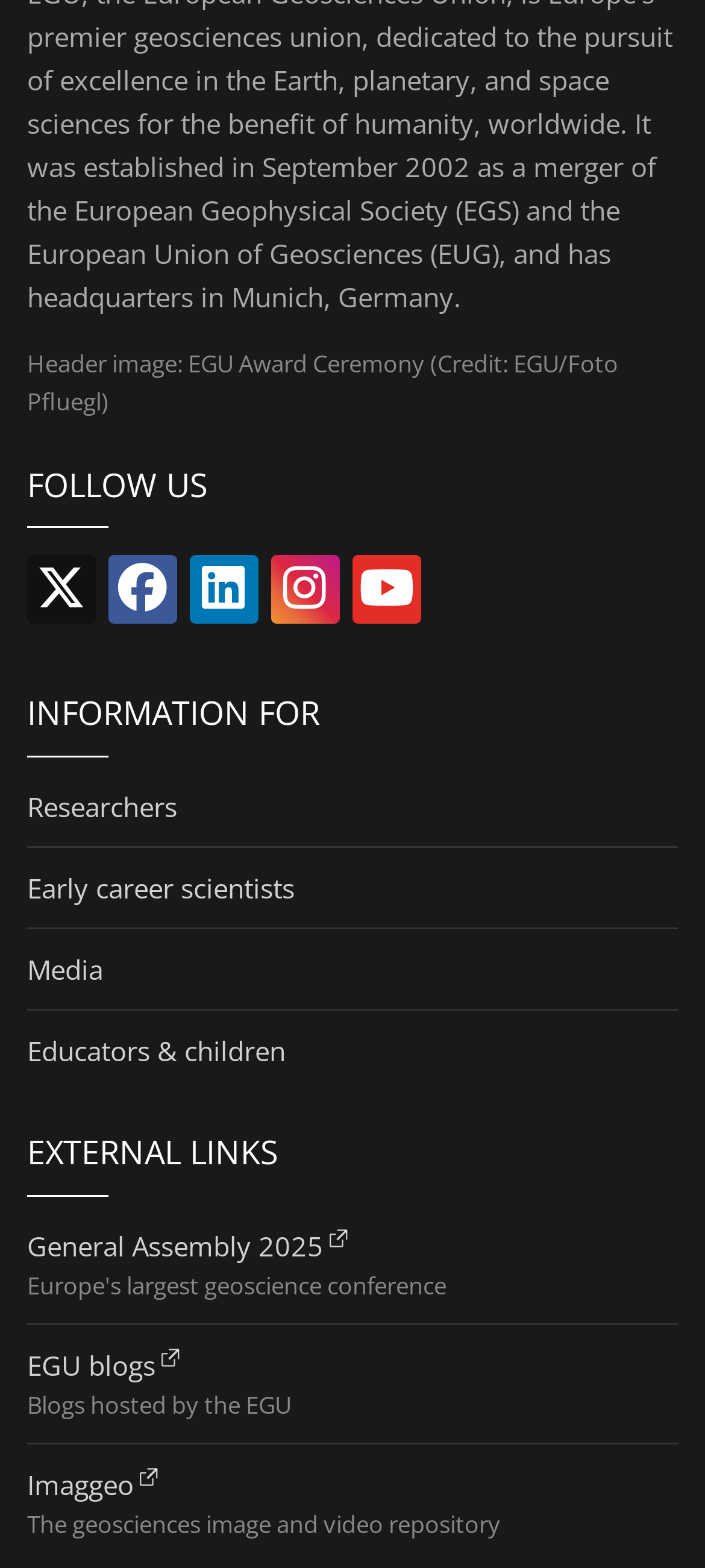What is the name of the award ceremony?
Refer to the screenshot and answer in one word or phrase.

EGU Award Ceremony